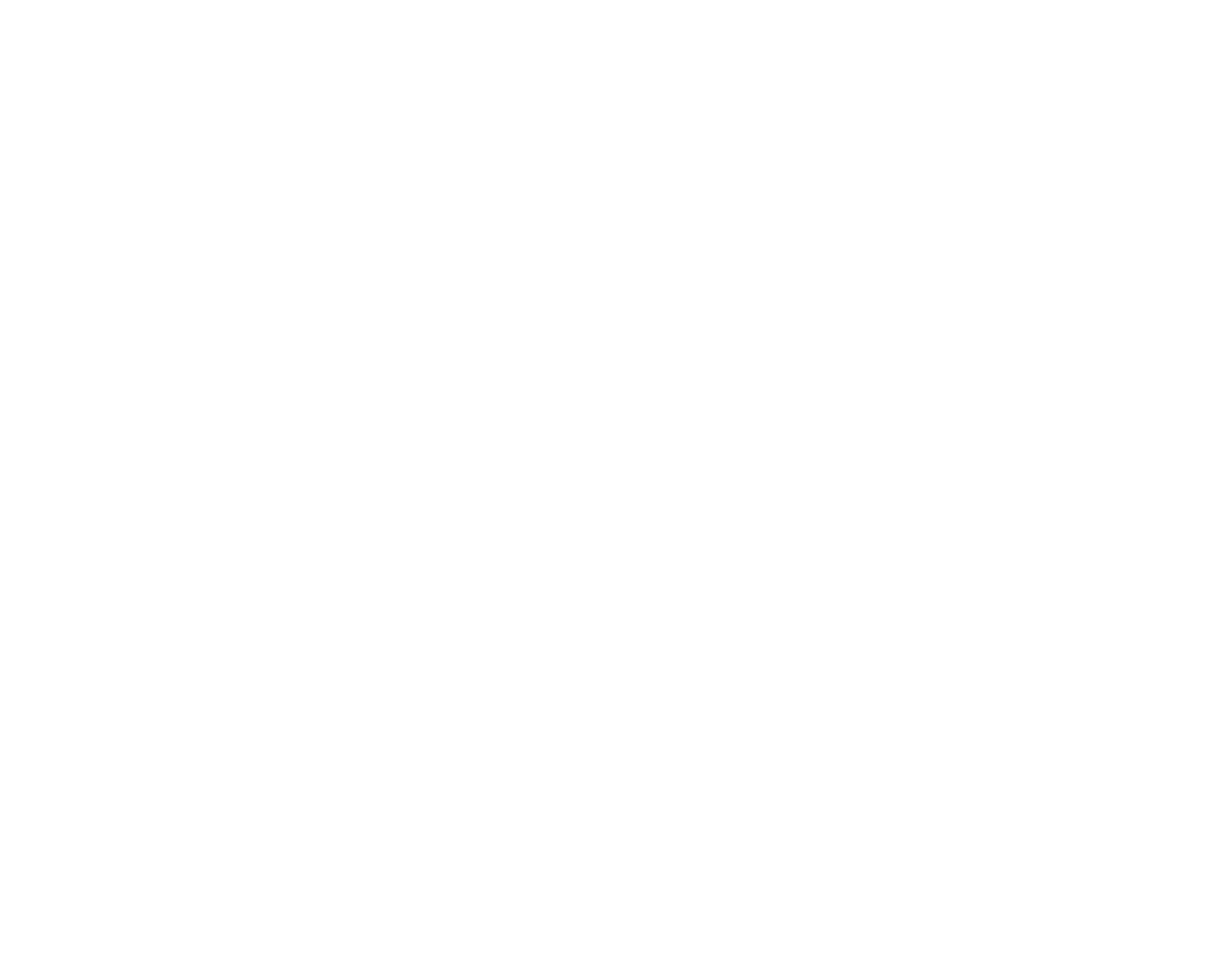Locate the bounding box coordinates of the clickable area to execute the instruction: "View Våre studier". Provide the coordinates as four float numbers between 0 and 1, represented as [left, top, right, bottom].

[0.209, 0.333, 0.281, 0.353]